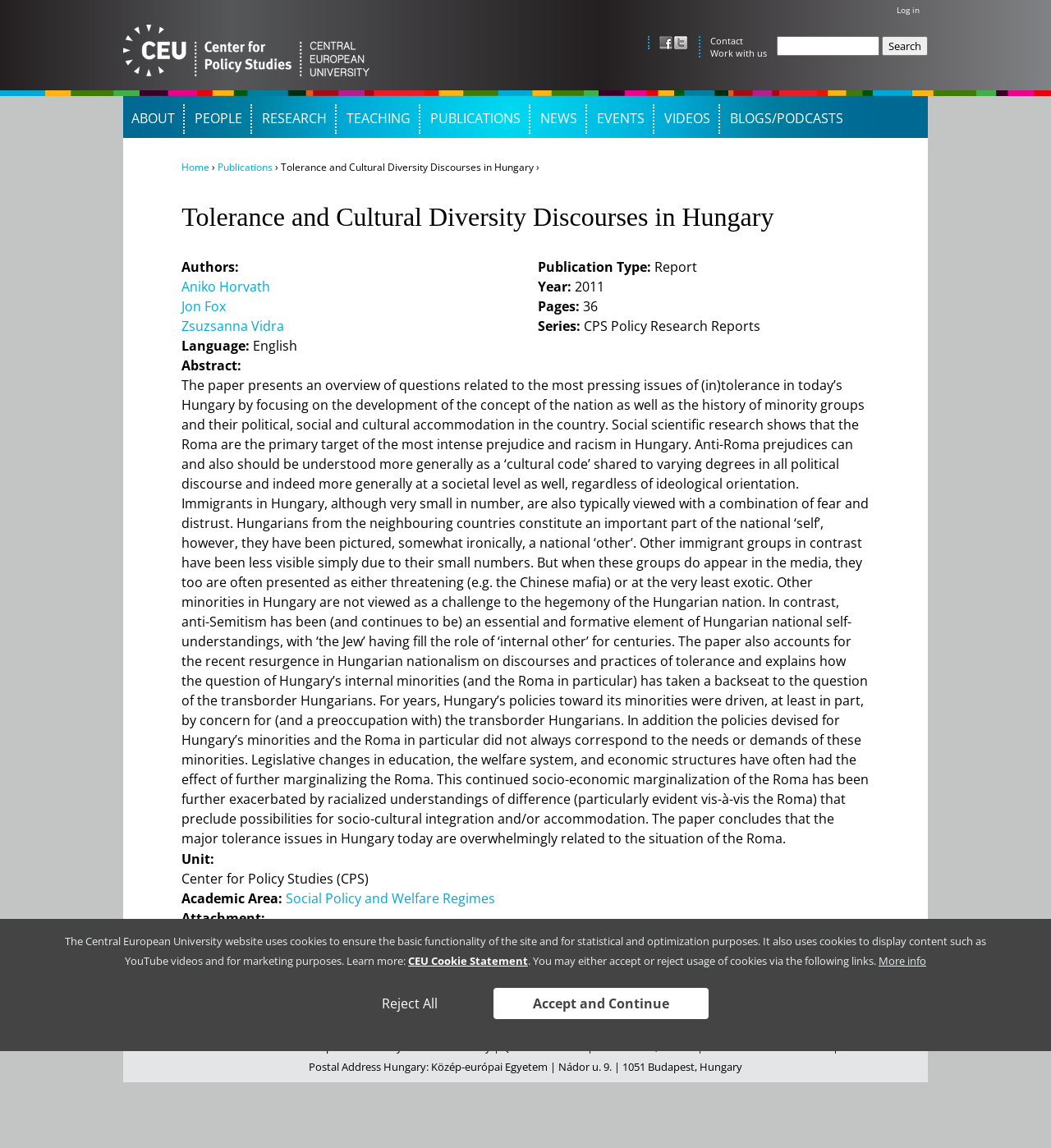Provide a comprehensive caption for the webpage.

The webpage is about a research report titled "Tolerance and Cultural Diversity Discourses in Hungary" by the Center for Policy Studies. At the top of the page, there is a navigation menu with links to "Home", "About", "People", "Research", "Teaching", "Publications", "News", "Events", "Videos", and "Blogs/Podcasts". Below the navigation menu, there is a search bar and a user menu with links to "Log in", "Facebook", "Twitter", and "Contact".

The main content of the page is divided into two sections. The left section displays the report's metadata, including authors, language, publication type, year, pages, series, and abstract. The abstract is a lengthy text that discusses tolerance issues in Hungary, particularly regarding the Roma minority.

The right section of the page displays a list of links to related publications and resources. There is also an image of a PDF icon and a link to download the report in PDF format.

At the bottom of the page, there is a footer section with copyright information, a link to the CEU Data Privacy Notice, and an imprint/impressum link. Additionally, there are postal addresses for the Central European University in Austria and Hungary.

Finally, there is a cookie notification banner at the bottom of the page, which informs users about the website's cookie policy and provides links to learn more or manage cookie settings.